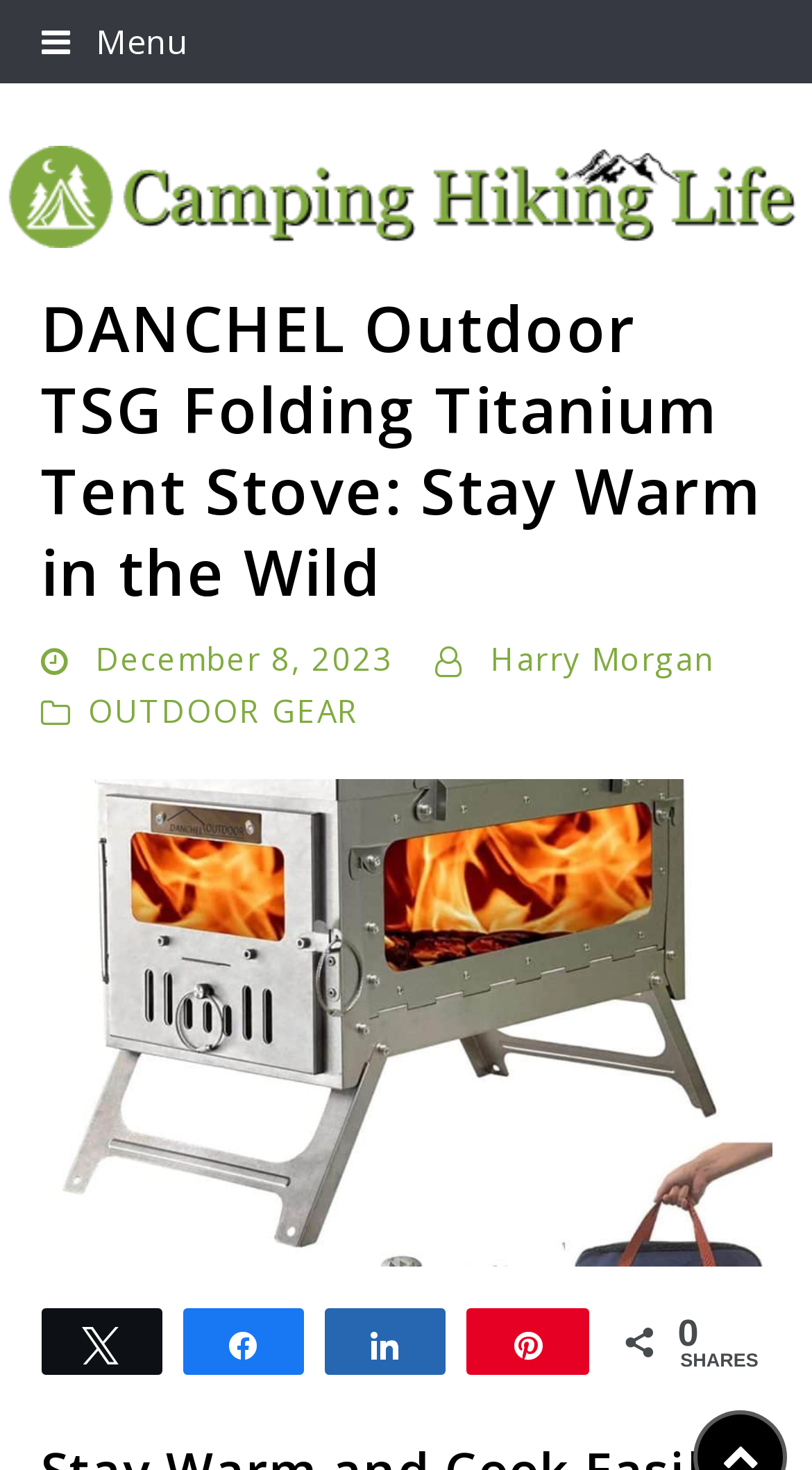What is the name of the website?
Based on the screenshot, provide a one-word or short-phrase response.

Camping Hiking Life